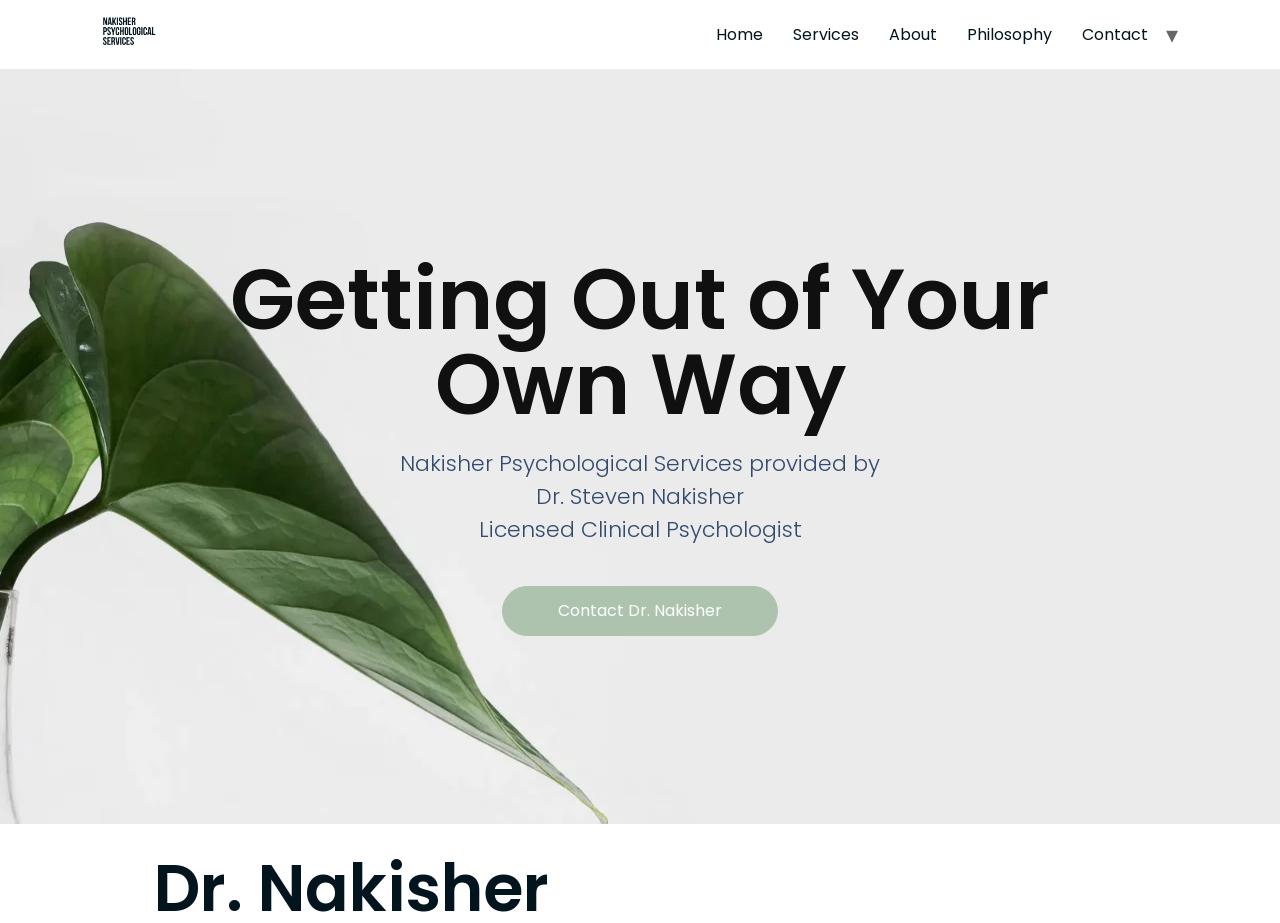Summarize the webpage comprehensively, mentioning all visible components.

The webpage is for Nakisher Psychological Services, a practice led by Dr. Steven Nakisher, a Licensed Clinical Psychologist. At the top left of the page, there is a logo image and a link with the practice's name. 

Below the logo, there is a navigation menu with five links: Home, Services, About, Philosophy, and Contact, which are evenly spaced and aligned horizontally across the top of the page.

The main content of the page is divided into two sections. The first section has a heading "Getting Out of Your Own Way" and takes up about the top half of the page. The second section has a heading that describes the services provided by Dr. Nakisher, including individual therapy, group therapy, and consulting services, and is located below the first section.

At the bottom of the page, there is a call-to-action link "Contact Dr. Nakisher" that is centered and takes up about a quarter of the page's width.